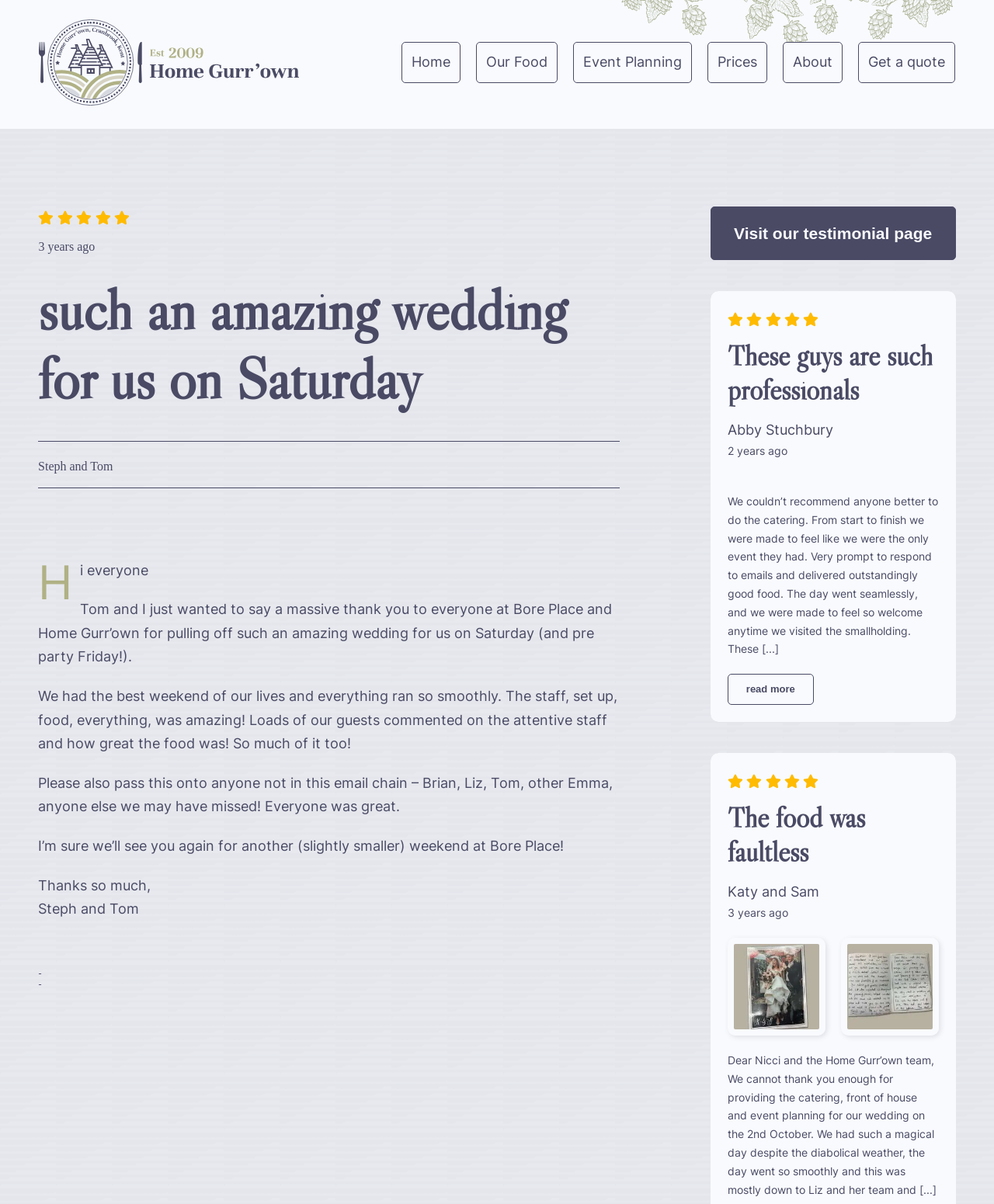Highlight the bounding box coordinates of the region I should click on to meet the following instruction: "Click the 'read more' link".

[0.732, 0.56, 0.819, 0.586]